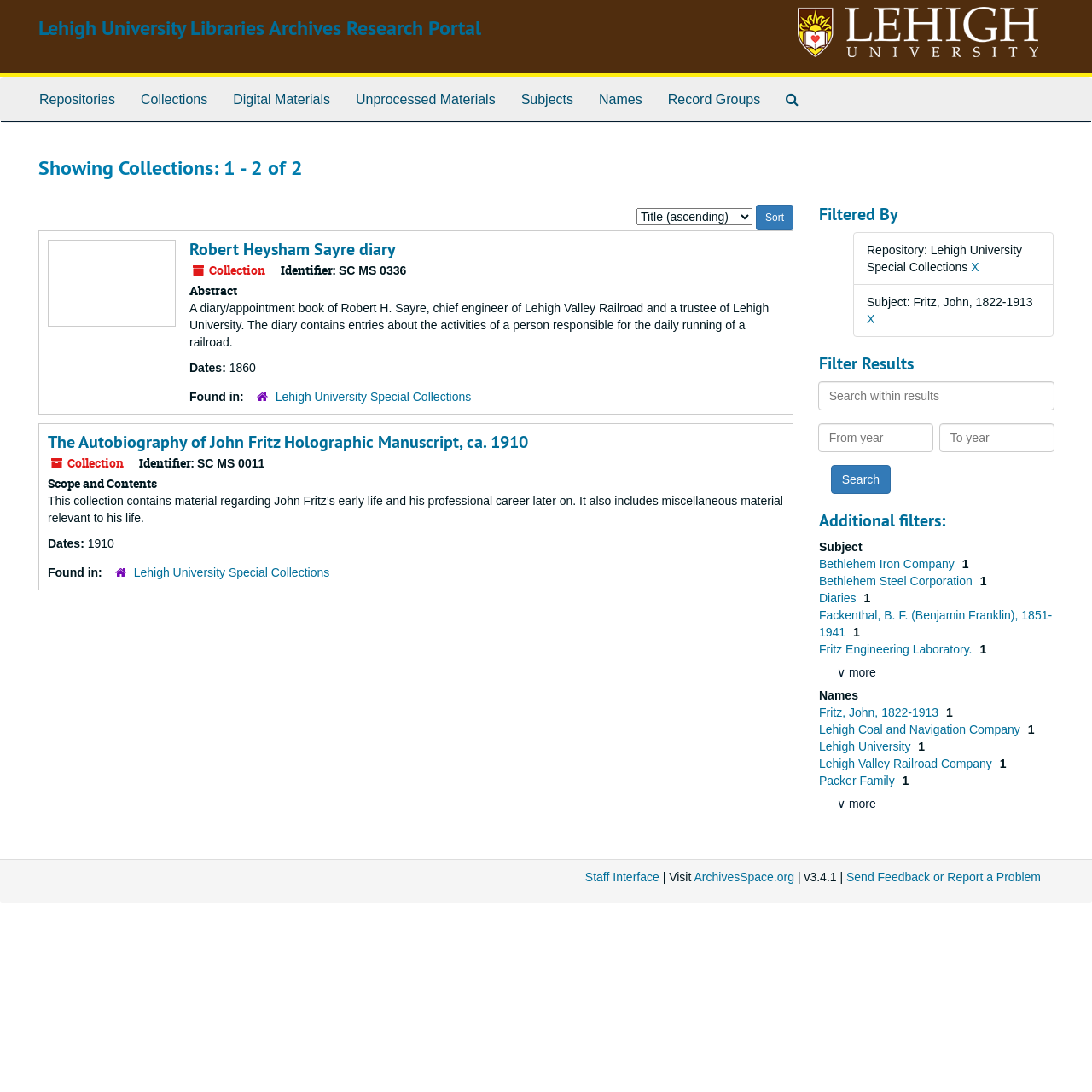What is the identifier of the first collection?
Based on the visual details in the image, please answer the question thoroughly.

The first collection is 'Robert Heysham Sayre diary' and its identifier is 'SC MS 0336', which is mentioned in the collection details.